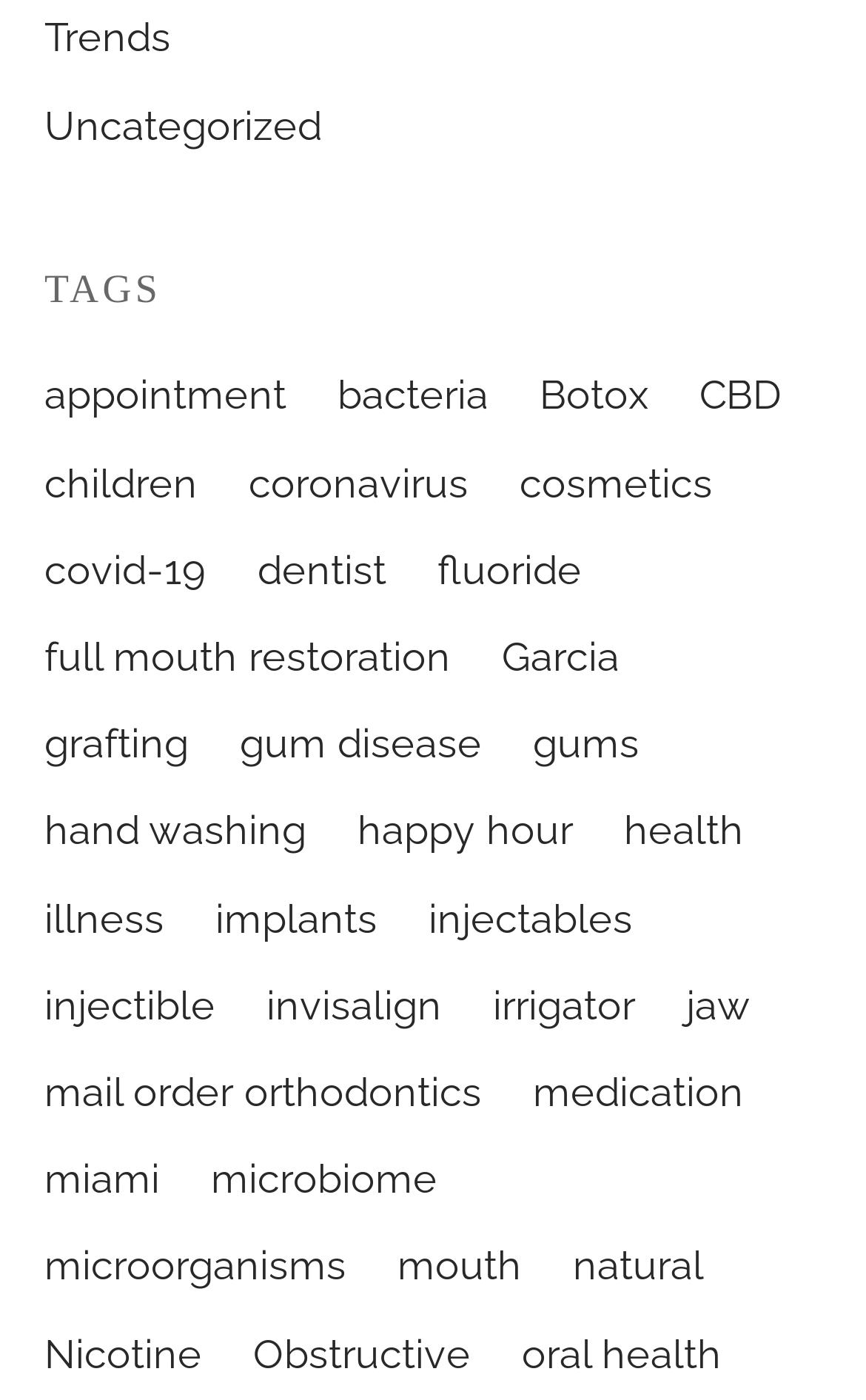How many links are there under the 'TAGS' heading?
Relying on the image, give a concise answer in one word or a brief phrase.

29